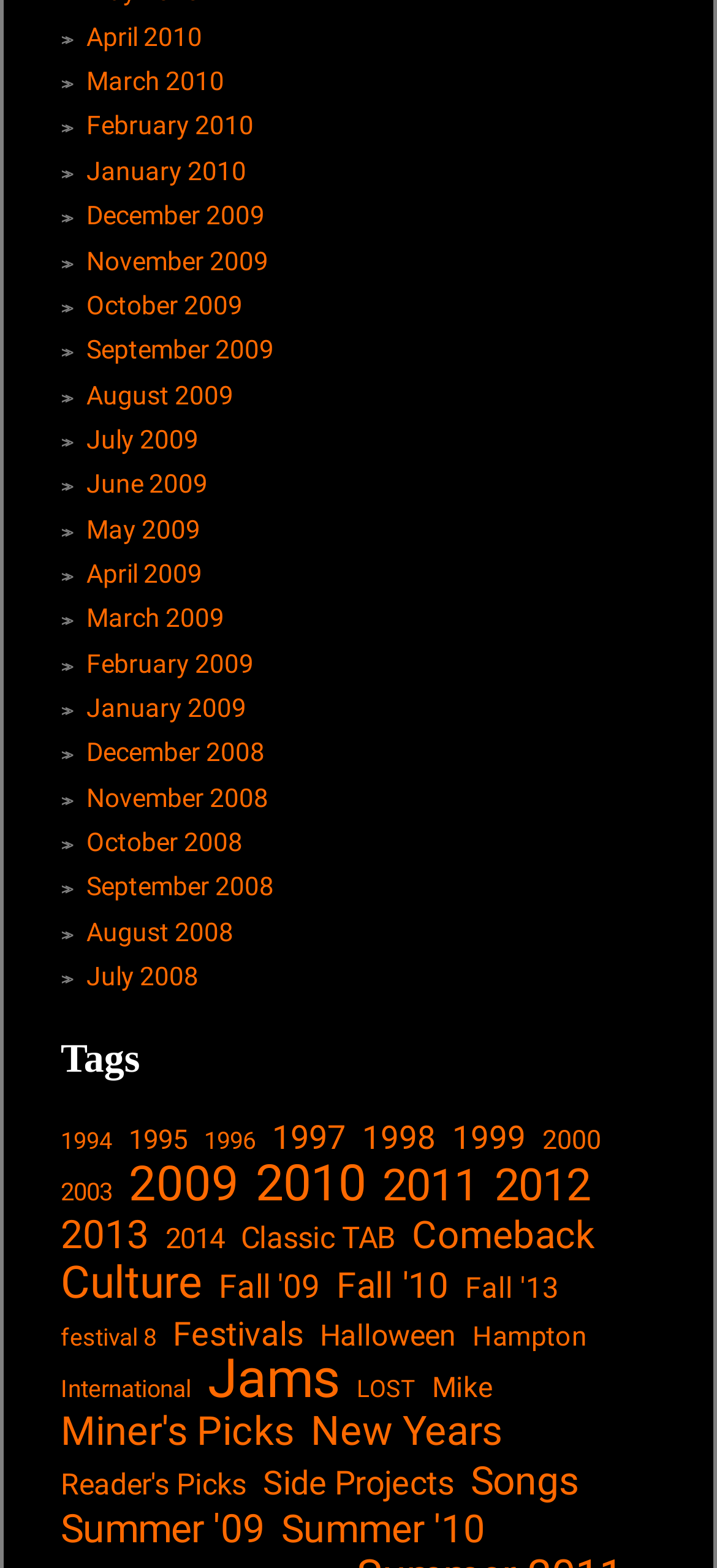Identify the bounding box for the UI element described as: "October 2008". Ensure the coordinates are four float numbers between 0 and 1, formatted as [left, top, right, bottom].

[0.085, 0.528, 0.338, 0.546]